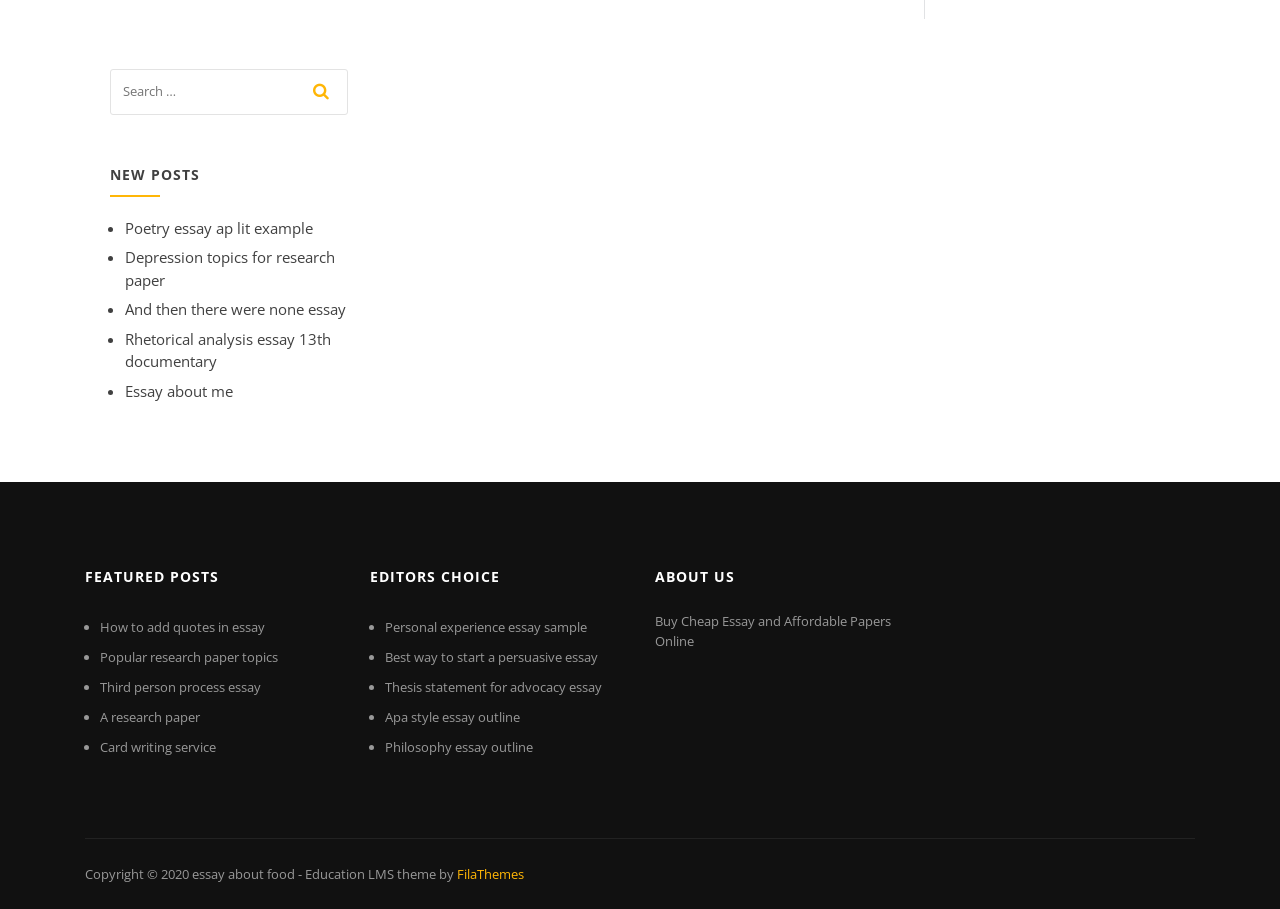What is the year of copyright mentioned in the footer?
Based on the screenshot, give a detailed explanation to answer the question.

The footer contains the text 'Copyright © 2020', which suggests that the year of copyright is 2020.